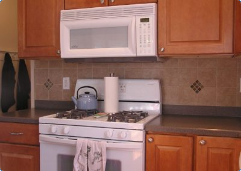Describe the scene depicted in the image with great detail.

This image showcases a cozy kitchen scene featuring a white gas stove with a matching white microwave mounted above it. The countertops are a dark shade, providing contrast against the light wooden cabinetry that lines the walls. A kettle sits on the stove, adding a touch of everyday charm, while a paper towel holder is prominently positioned beside it. The backsplash is decorated with 6×6 porcelain tiles that mimic the look of natural stone, accented by small slate mosaics, which contribute a custom touch to the kitchen design. This setting highlights both functionality and aesthetic appeal, creating a warm and inviting atmosphere in this culinary space.